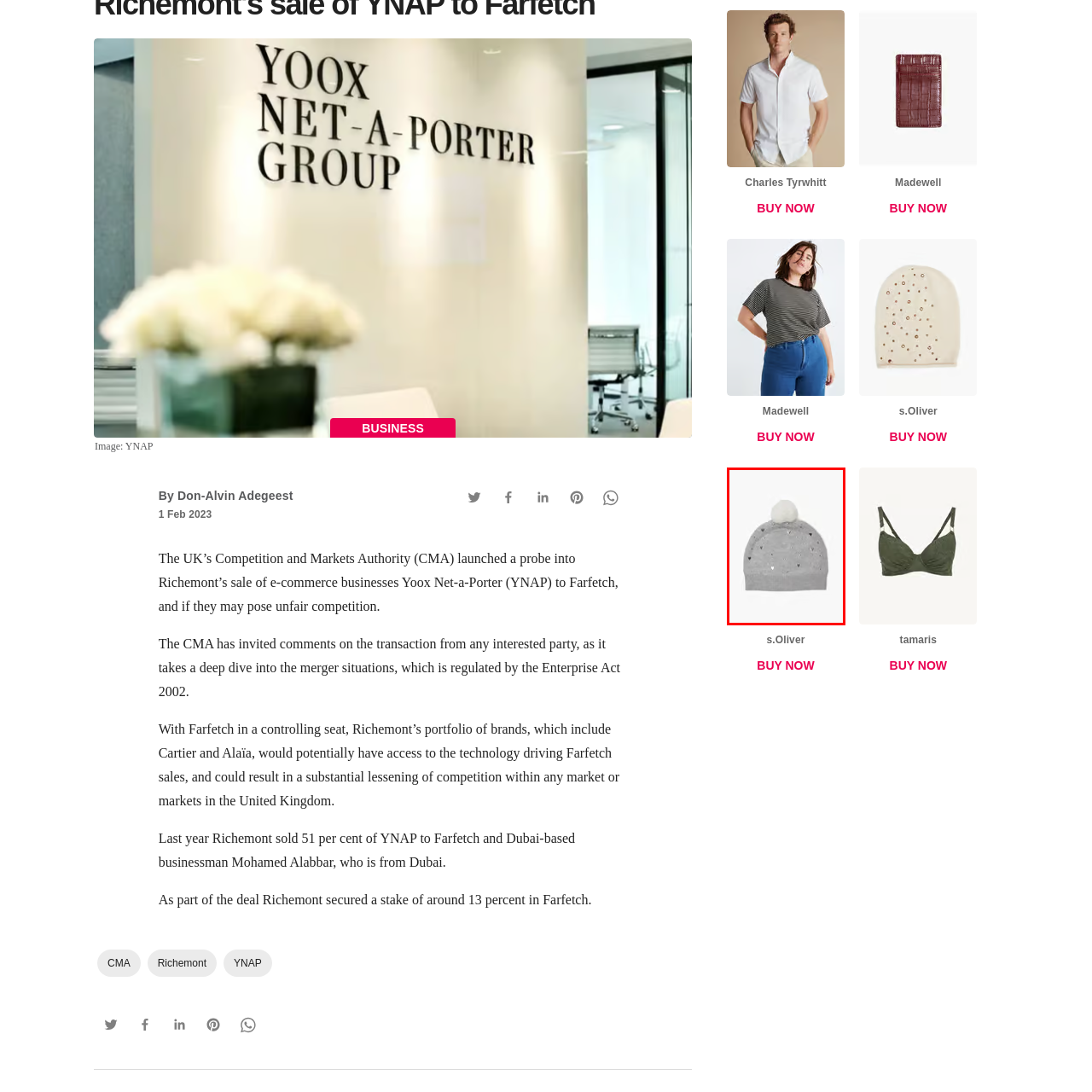Inspect the picture enclosed by the red border, What is at the top of the beanie? Provide your answer as a single word or phrase.

Fluffy white pom-pom